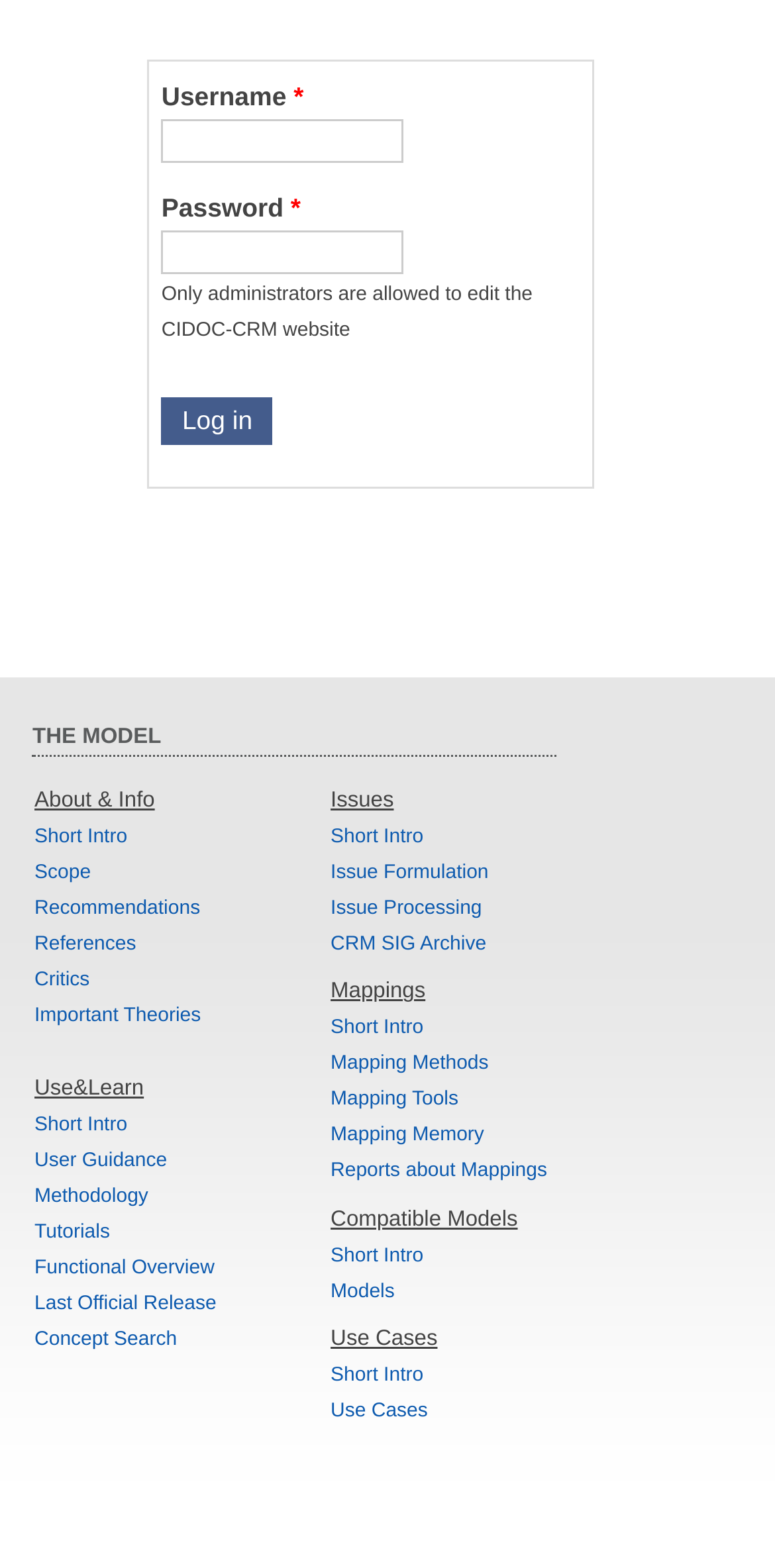Use a single word or phrase to respond to the question:
What is the text of the static text element above the 'About & Info' links?

THE MODEL